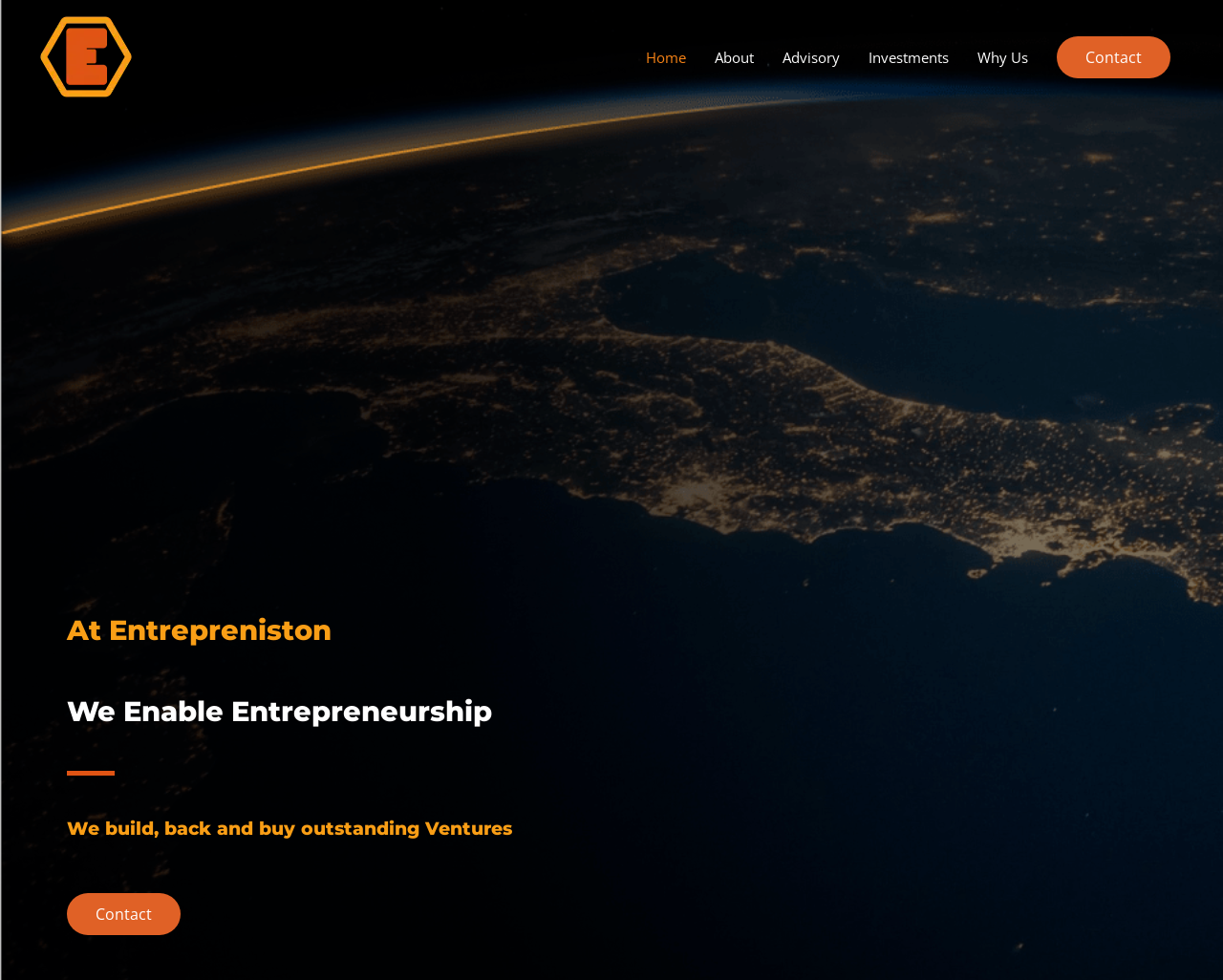Identify and provide the text of the main header on the webpage.

We Enable Entrepreneurship